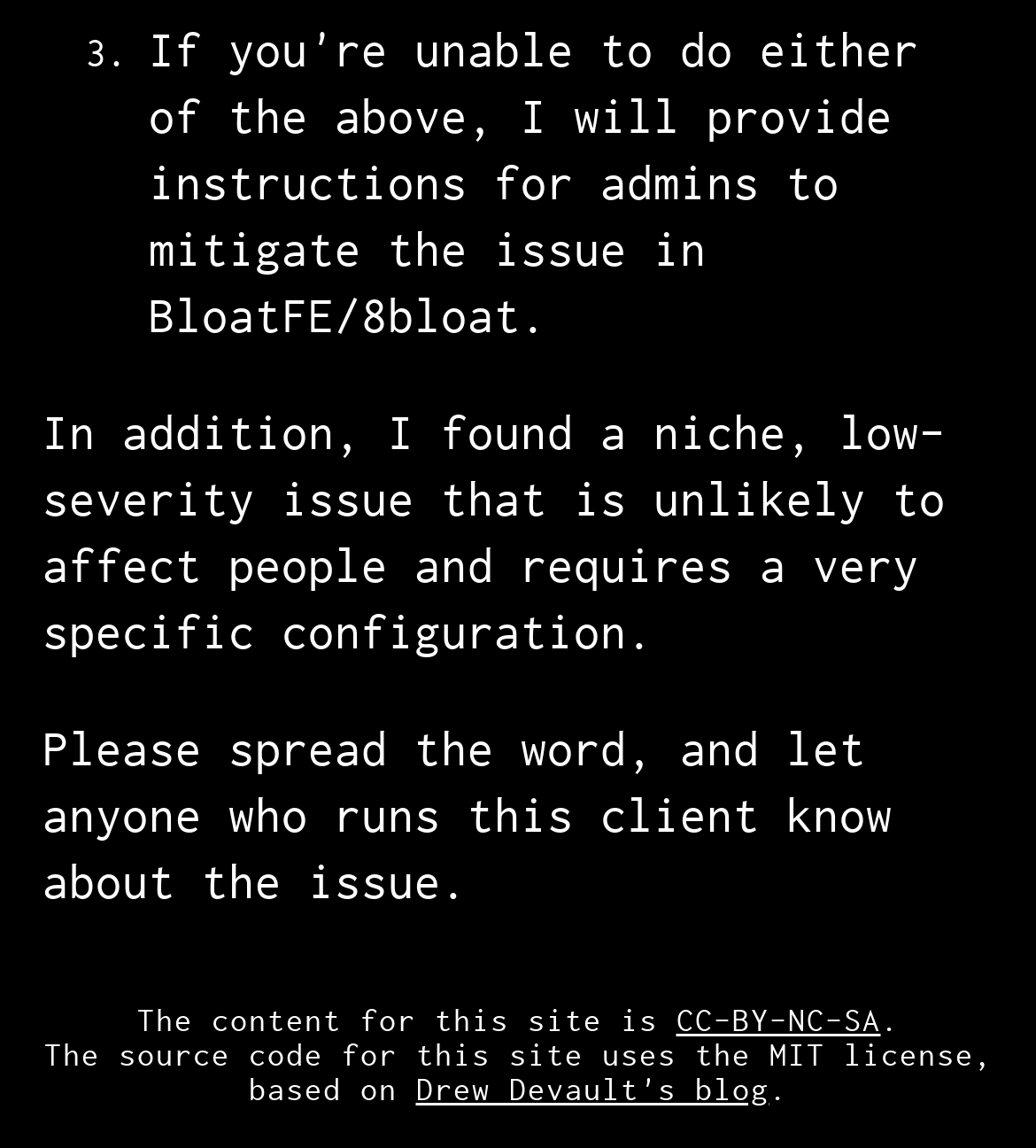Look at the image and give a detailed response to the following question: What is the configuration required for the issue to occur?

The webpage mentions that the issue requires a 'very specific configuration' to occur, implying that the issue is not easily reproducible and requires a specific setup.